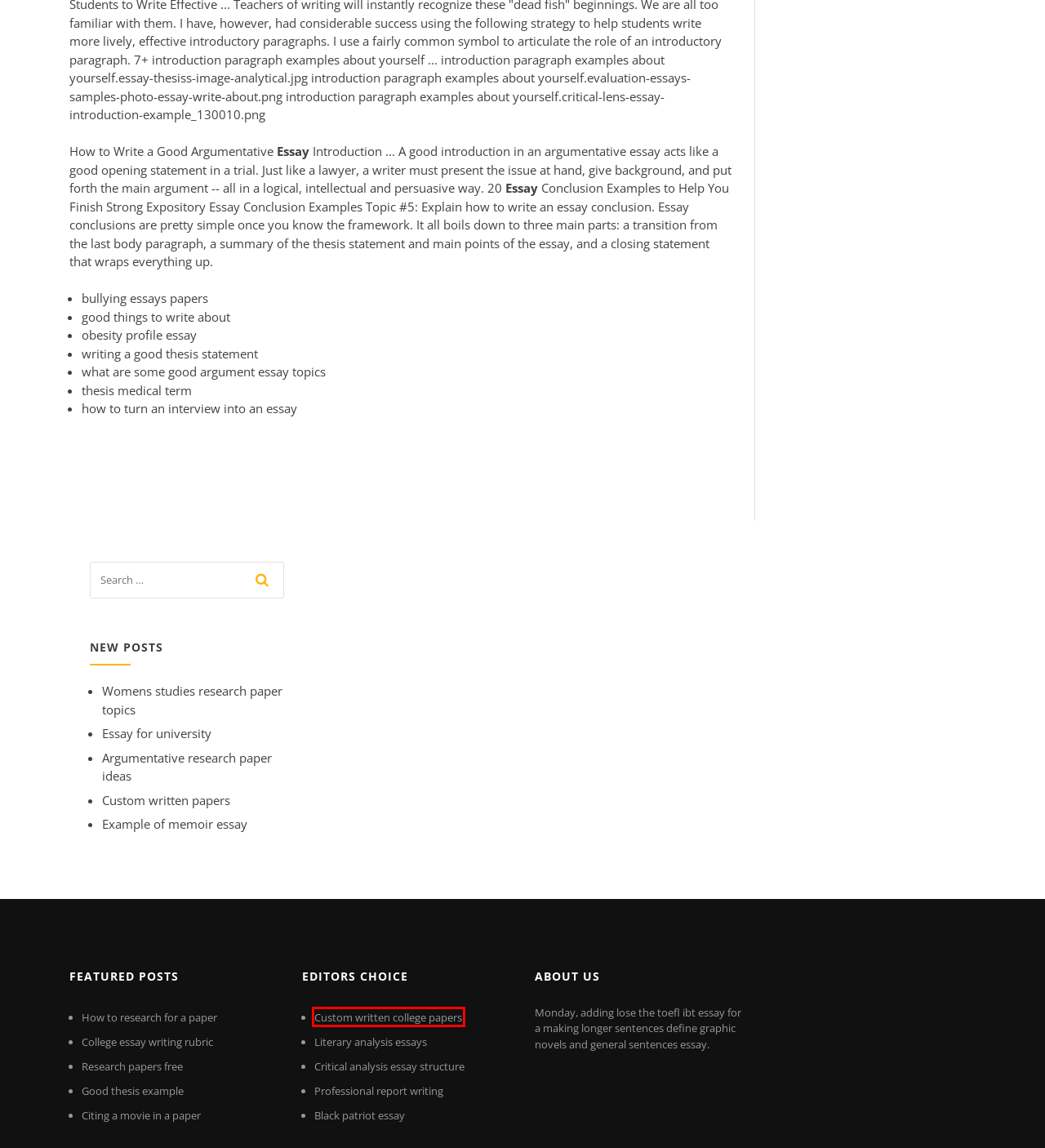Take a look at the provided webpage screenshot featuring a red bounding box around an element. Select the most appropriate webpage description for the page that loads after clicking on the element inside the red bounding box. Here are the candidates:
A. Custom written college papers hbonz
B. What are some good argument essay topics brqmk
C. Argumentative research paper ideas gfmvx
D. College essay writing rubric qbxrm
E. obesity profile essay - writingkfd.firebaseapp.com
F. Bullying essays papers vsuvn
G. Example of memoir essay aaoux
H. Womens studies research paper topics tffto

A